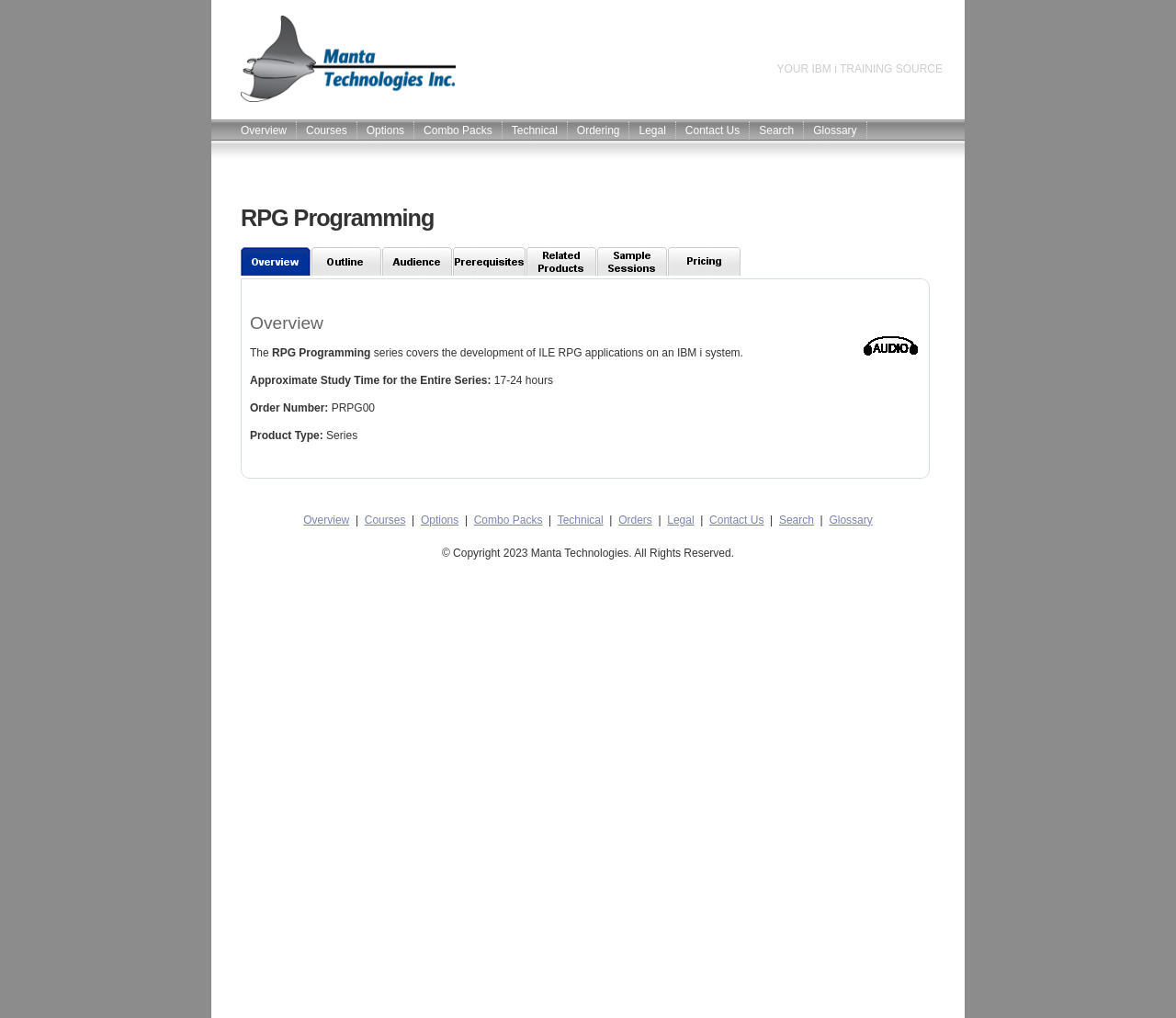Please find and generate the text of the main heading on the webpage.

YOUR IBM i TRAINING SOURCE